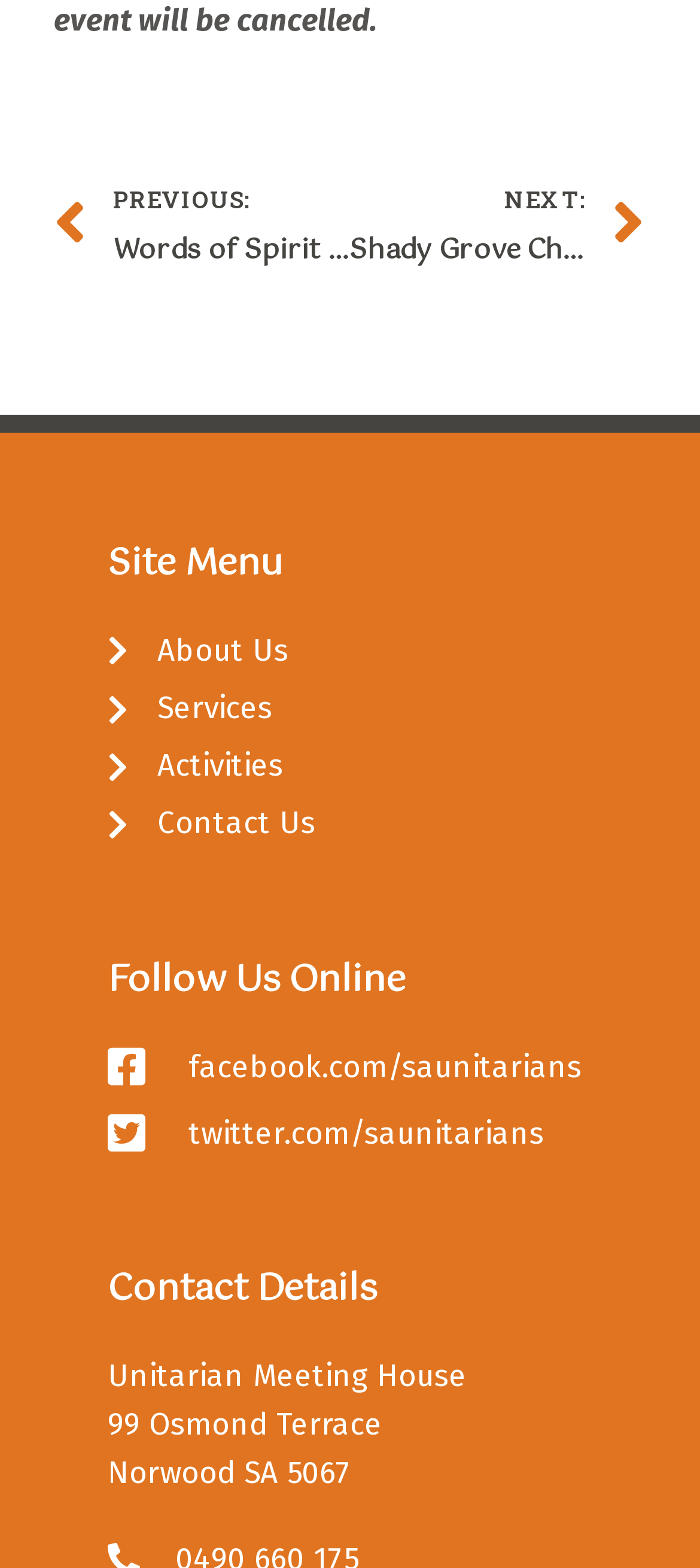Determine the bounding box coordinates of the element's region needed to click to follow the instruction: "view next service". Provide these coordinates as four float numbers between 0 and 1, formatted as [left, top, right, bottom].

[0.499, 0.113, 0.921, 0.175]